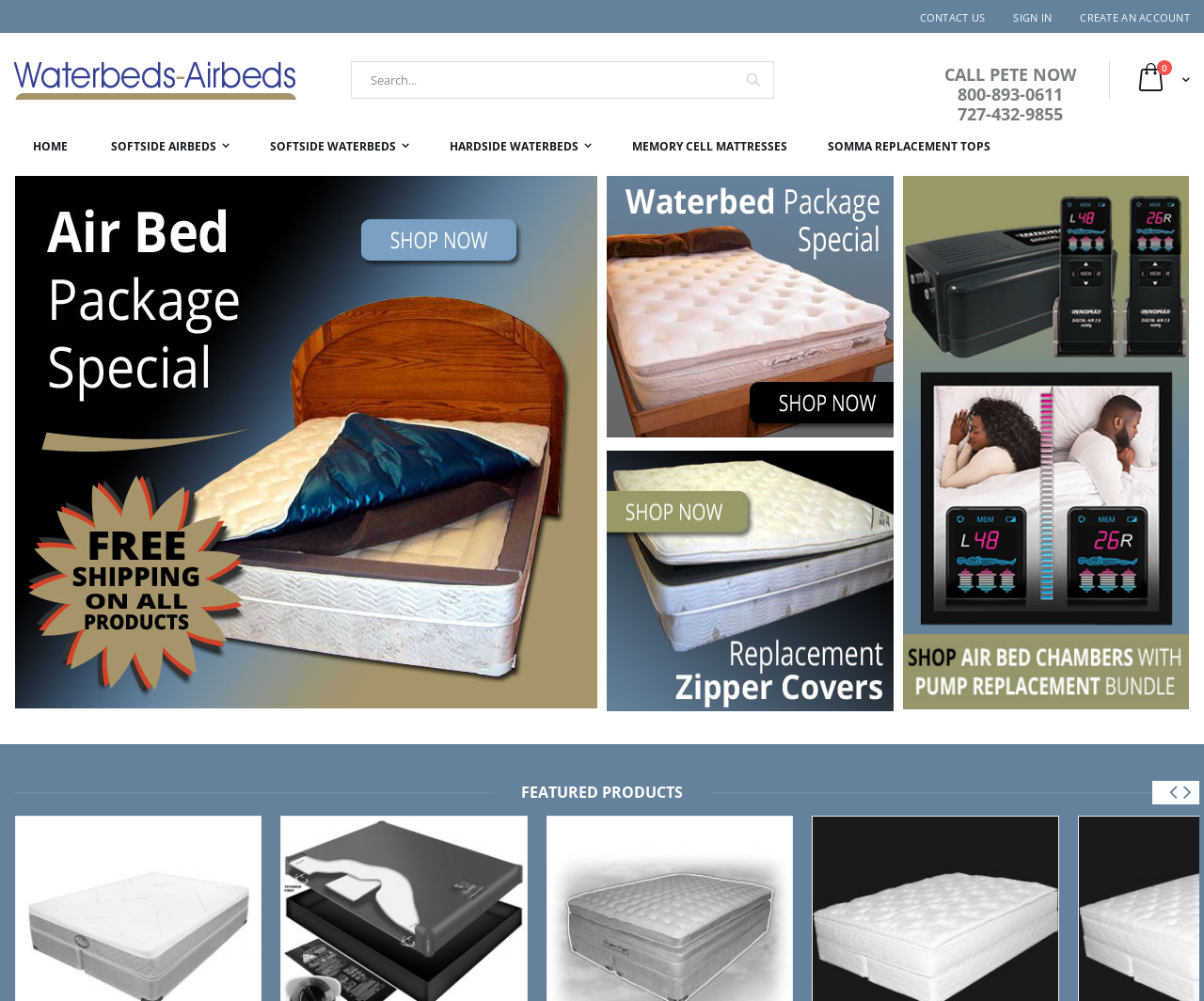Indicate the bounding box coordinates of the element that needs to be clicked to satisfy the following instruction: "View cart". The coordinates should be four float numbers between 0 and 1, i.e., [left, top, right, bottom].

[0.943, 0.061, 0.988, 0.099]